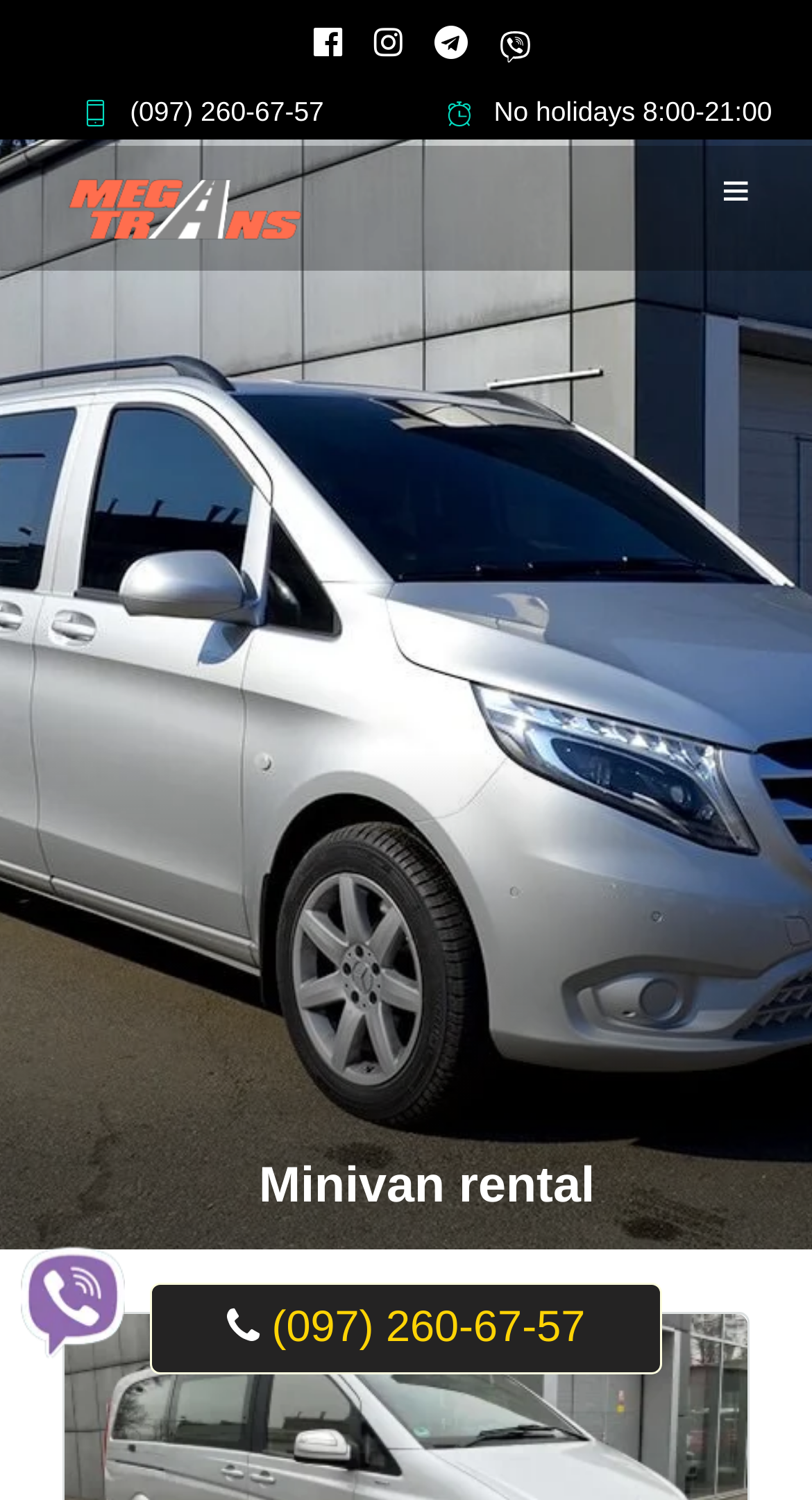Could you specify the bounding box coordinates for the clickable section to complete the following instruction: "Open Facebook page"?

[0.386, 0.0, 0.422, 0.061]